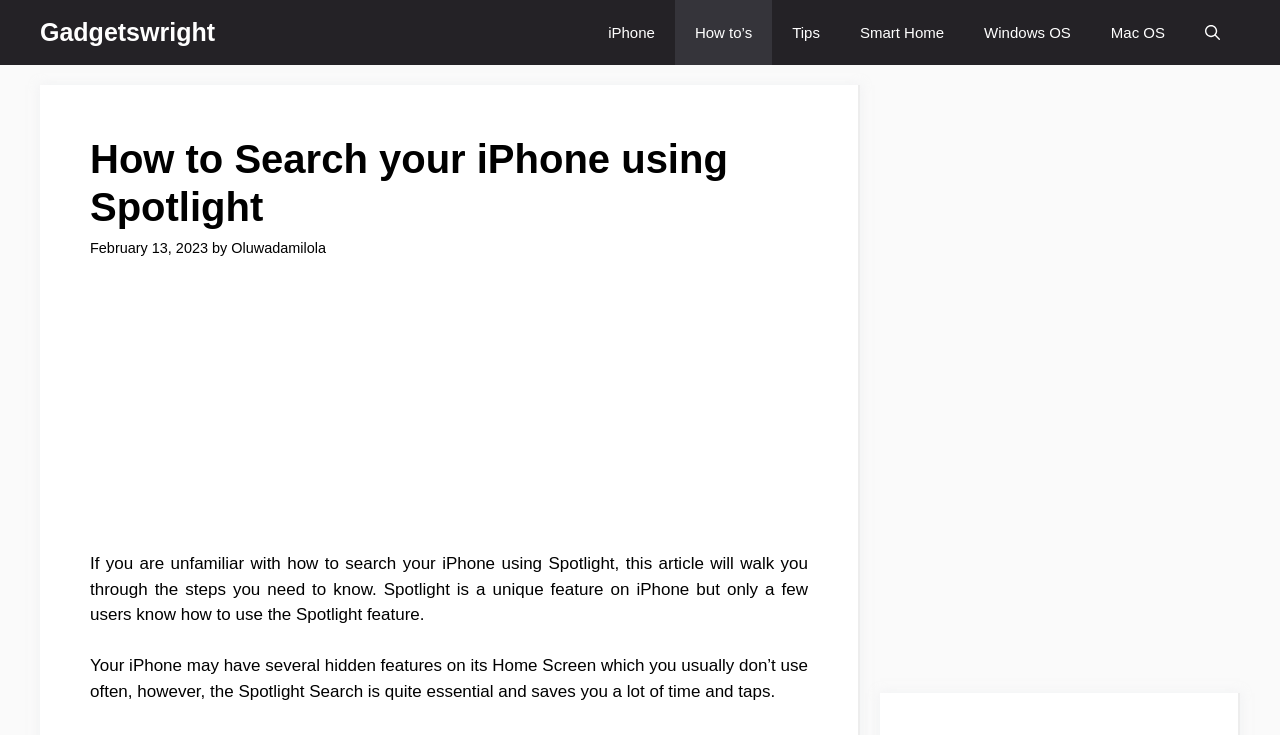Specify the bounding box coordinates for the region that must be clicked to perform the given instruction: "view Oluwadamilola's profile".

[0.181, 0.327, 0.255, 0.349]